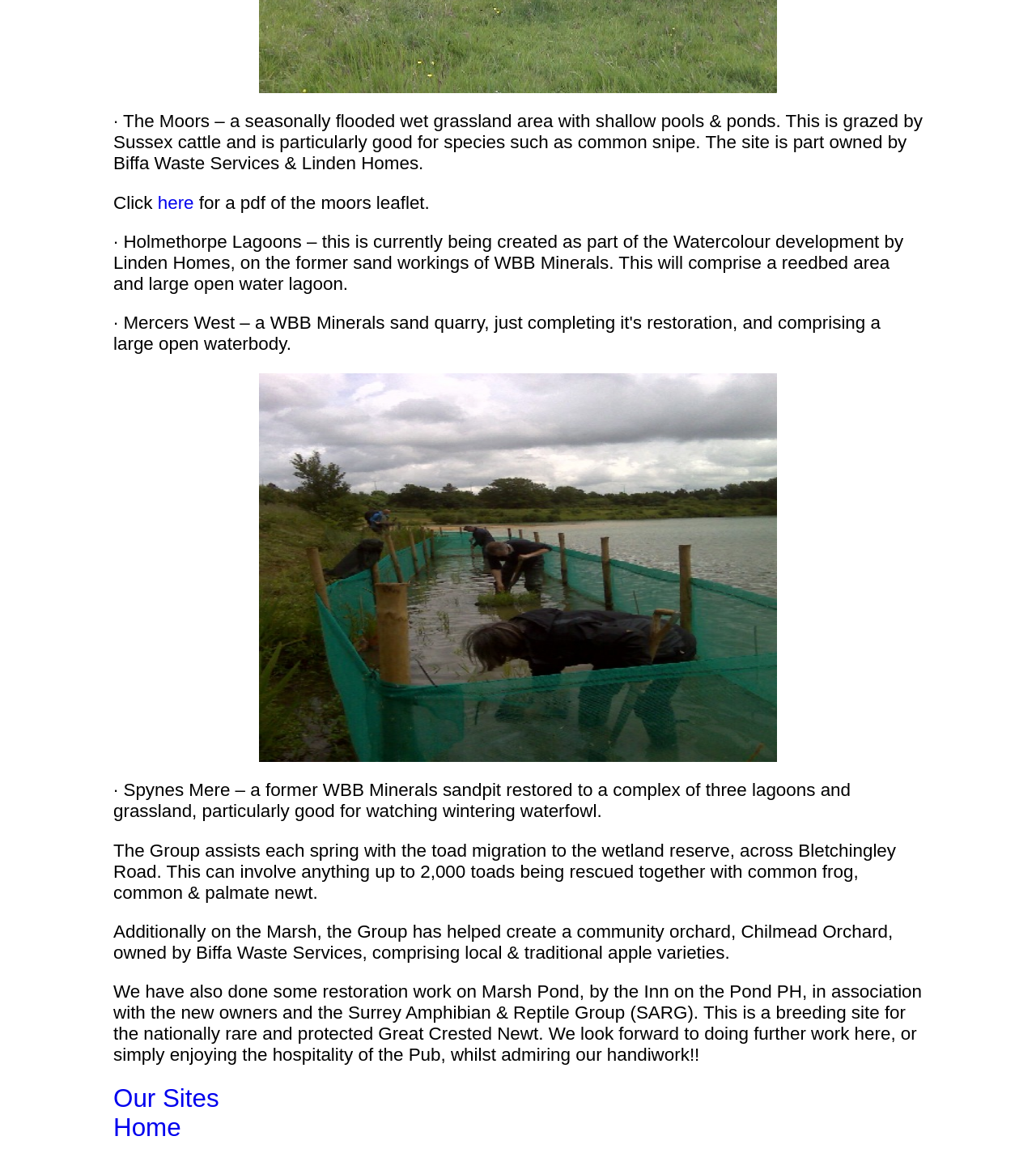How many toads are rescued during the toad migration?
Use the information from the screenshot to give a comprehensive response to the question.

The text states that the Group assists each spring with the toad migration to the wetland reserve, across Bletchingley Road, and this can involve anything up to 2,000 toads being rescued together with common frog, common & palmate newt.